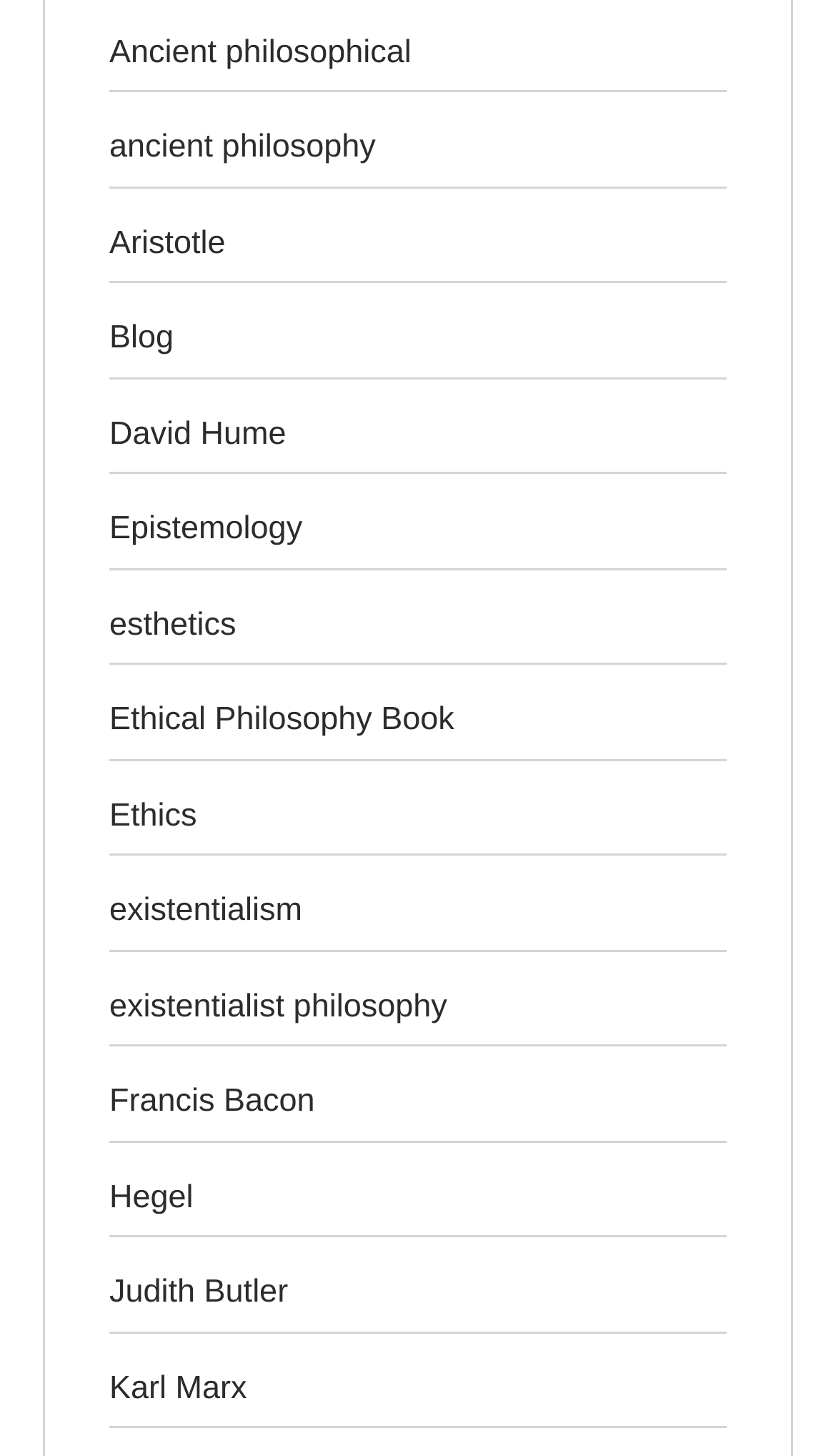Please provide the bounding box coordinates for the UI element as described: "Ethics". The coordinates must be four floats between 0 and 1, represented as [left, top, right, bottom].

[0.131, 0.548, 0.236, 0.573]